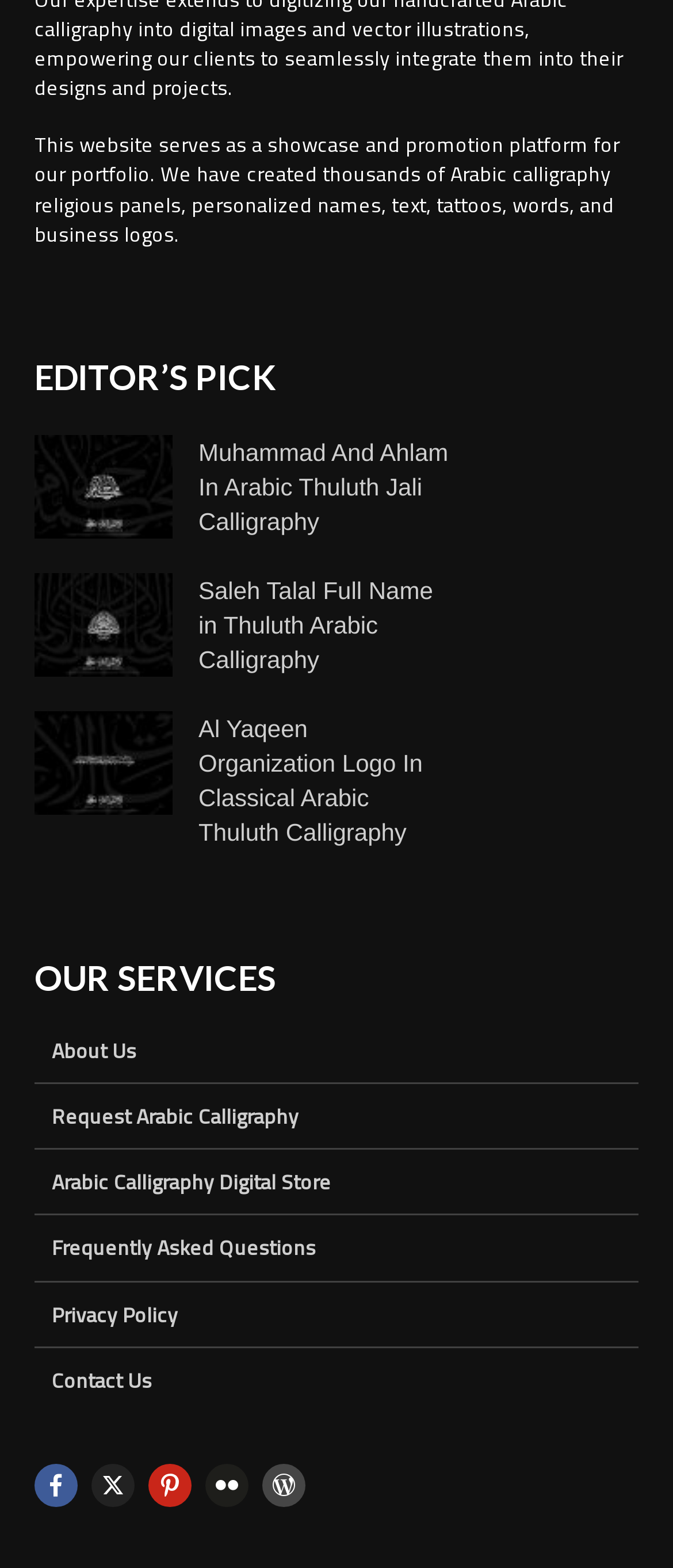What is the title of the second article? Please answer the question using a single word or phrase based on the image.

Saleh Talal Full Name